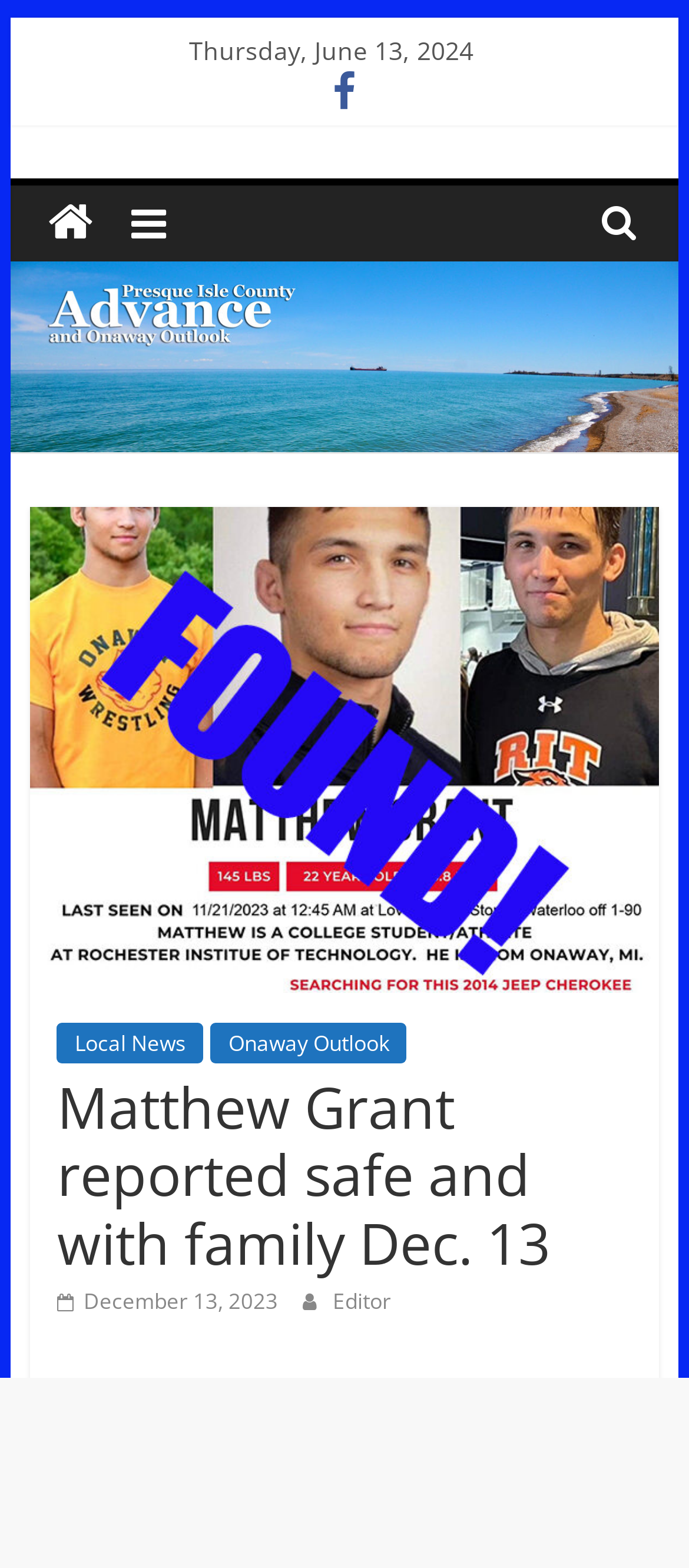Is there a time mentioned in the article?
Please give a detailed and elaborate answer to the question based on the image.

I found a time element with the text 'December 13, 2023' which has a bounding box coordinate of [0.083, 0.82, 0.403, 0.839]. This time element is a child of the link element with the text ' December 13, 2023'.